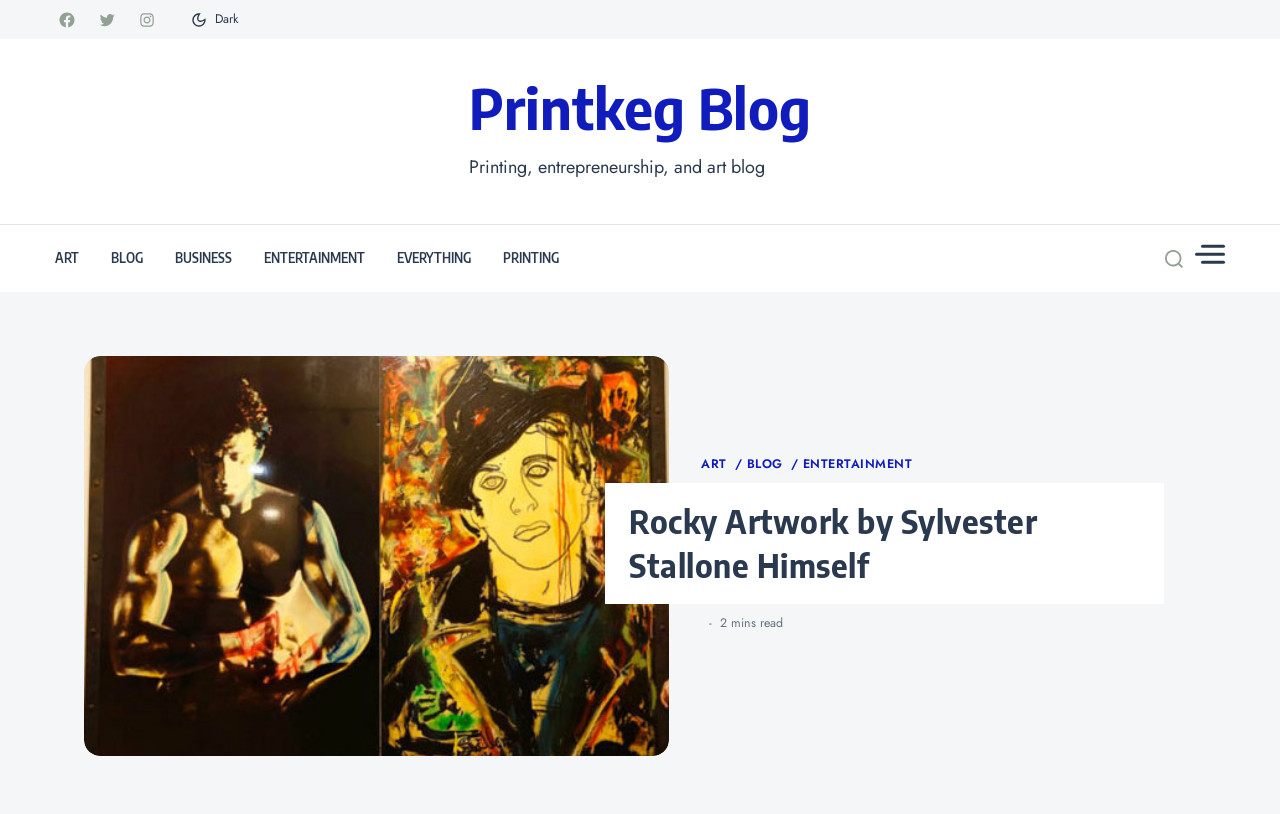Respond to the following question with a brief word or phrase:
What is the topic of the image in the blog post?

Rocky art by Stallone